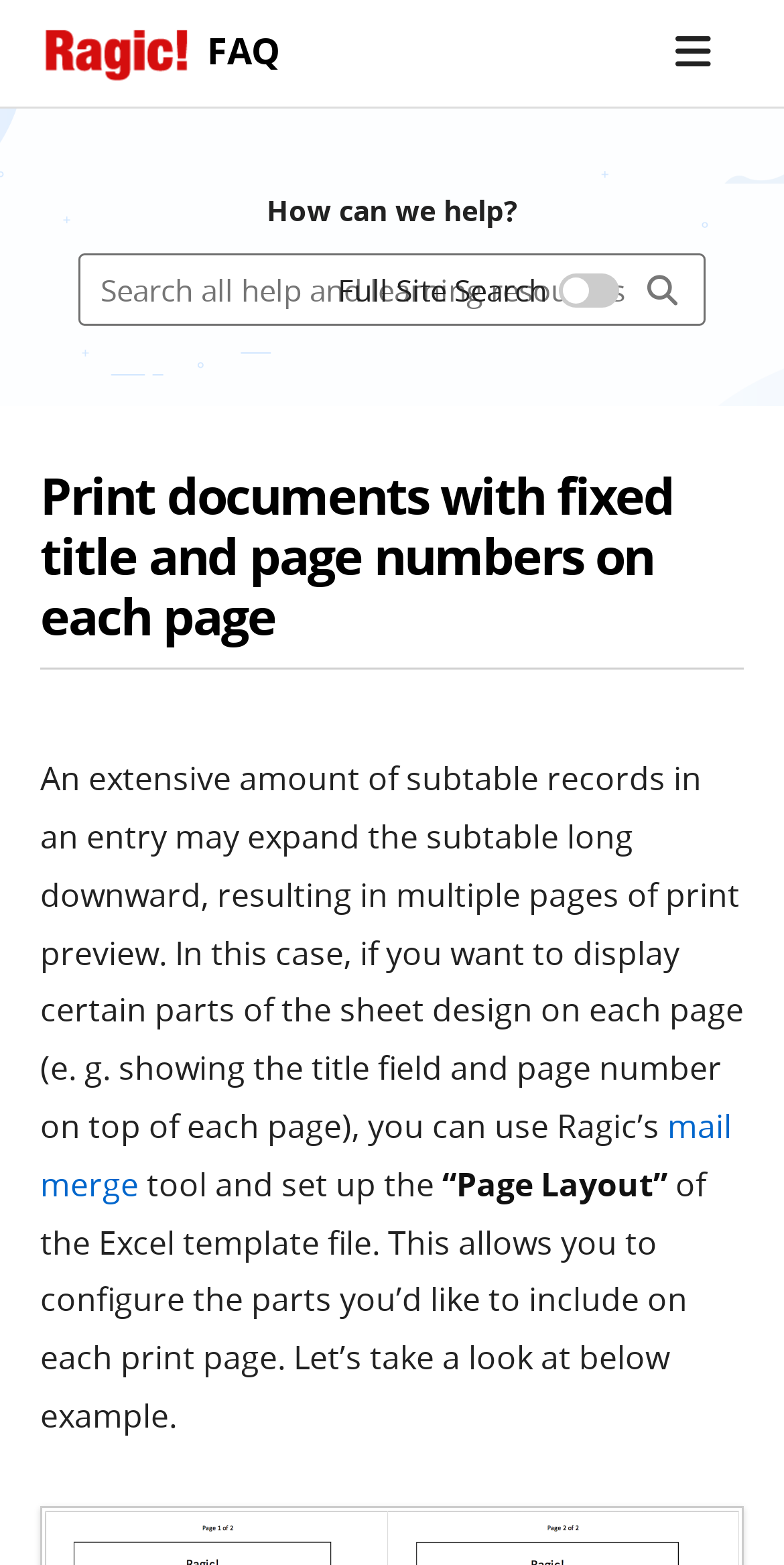Please find the top heading of the webpage and generate its text.

Print documents with fixed title and page numbers on each page